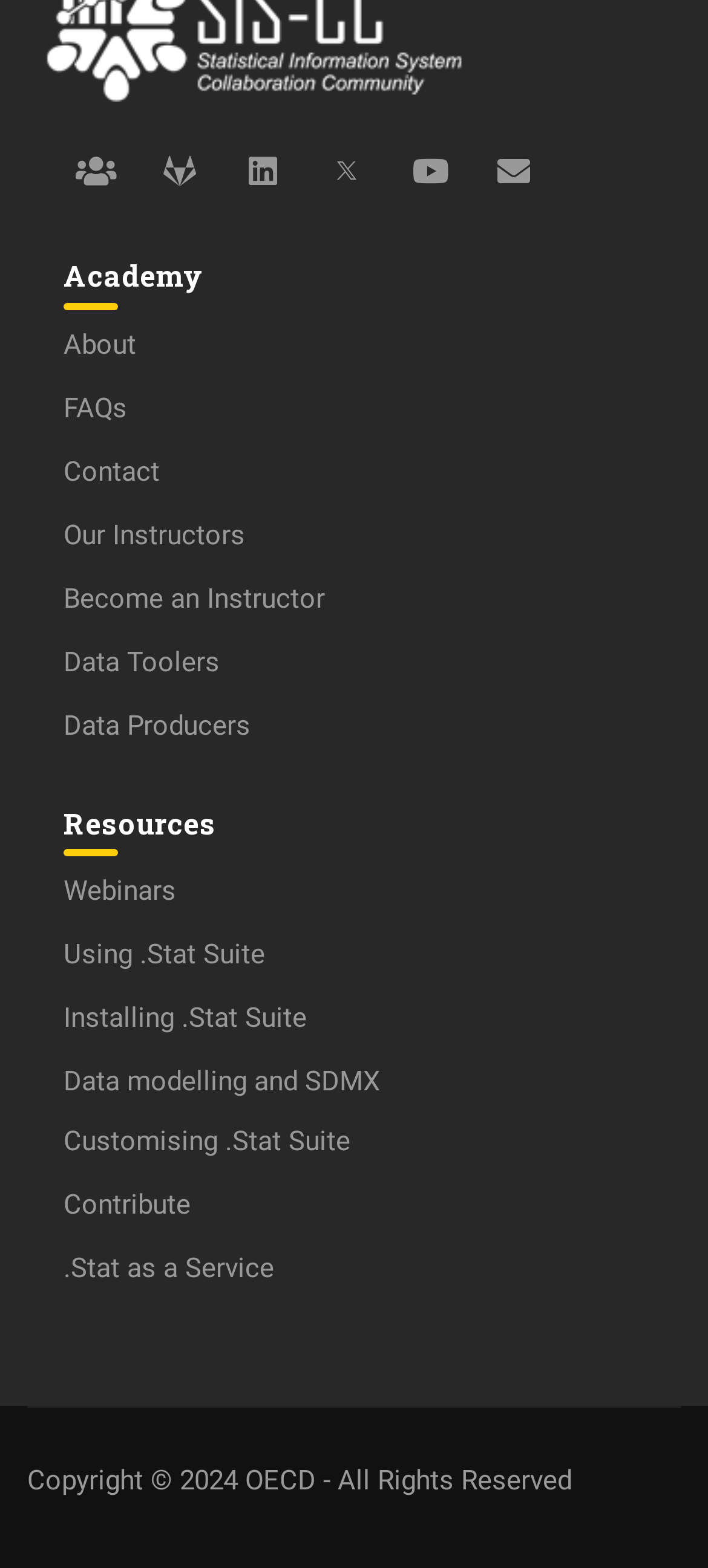Use a single word or phrase to answer the question: How many main sections are available on the webpage?

2